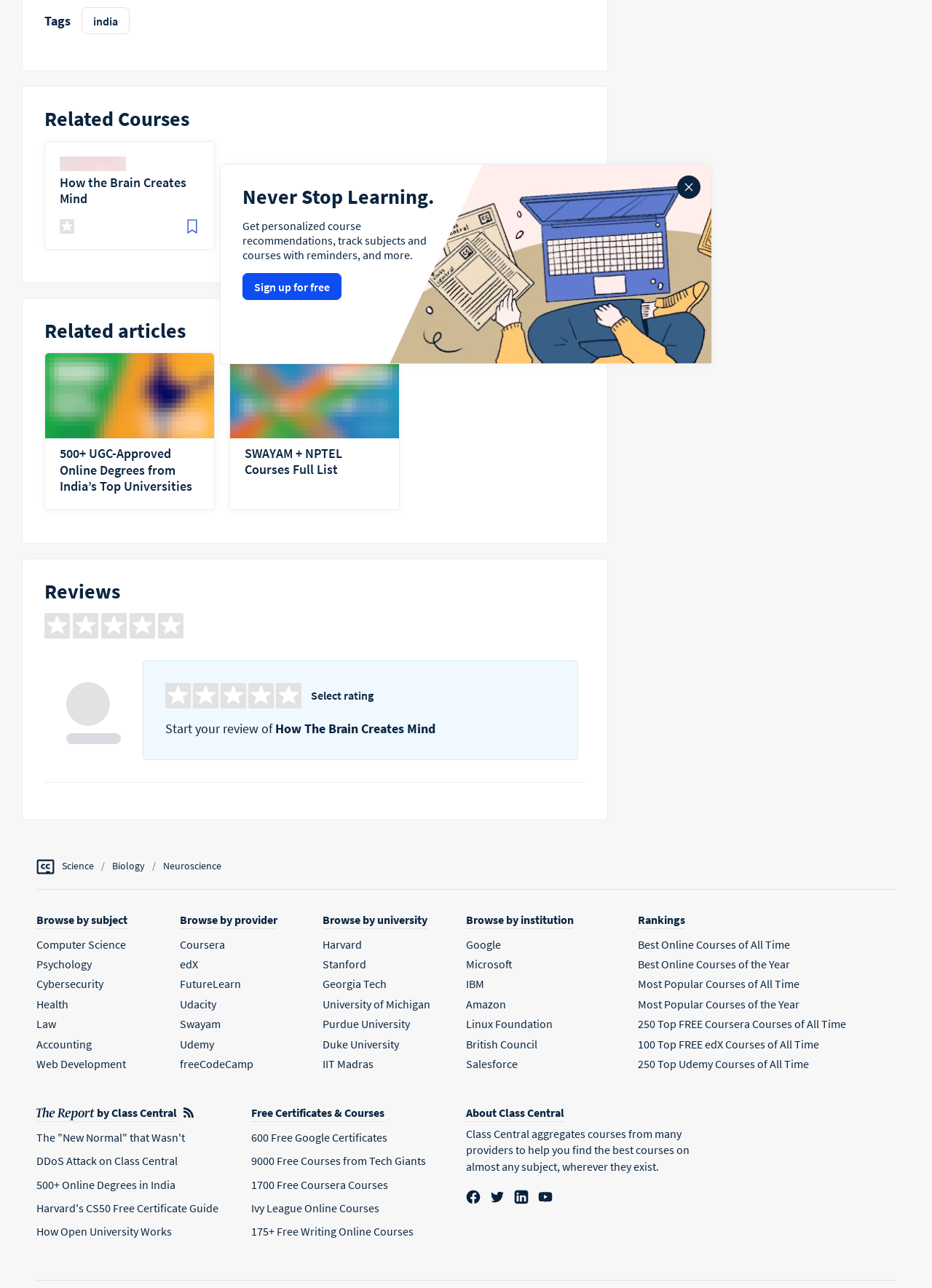Can you determine the bounding box coordinates of the area that needs to be clicked to fulfill the following instruction: "Browse by subject"?

[0.039, 0.708, 0.137, 0.721]